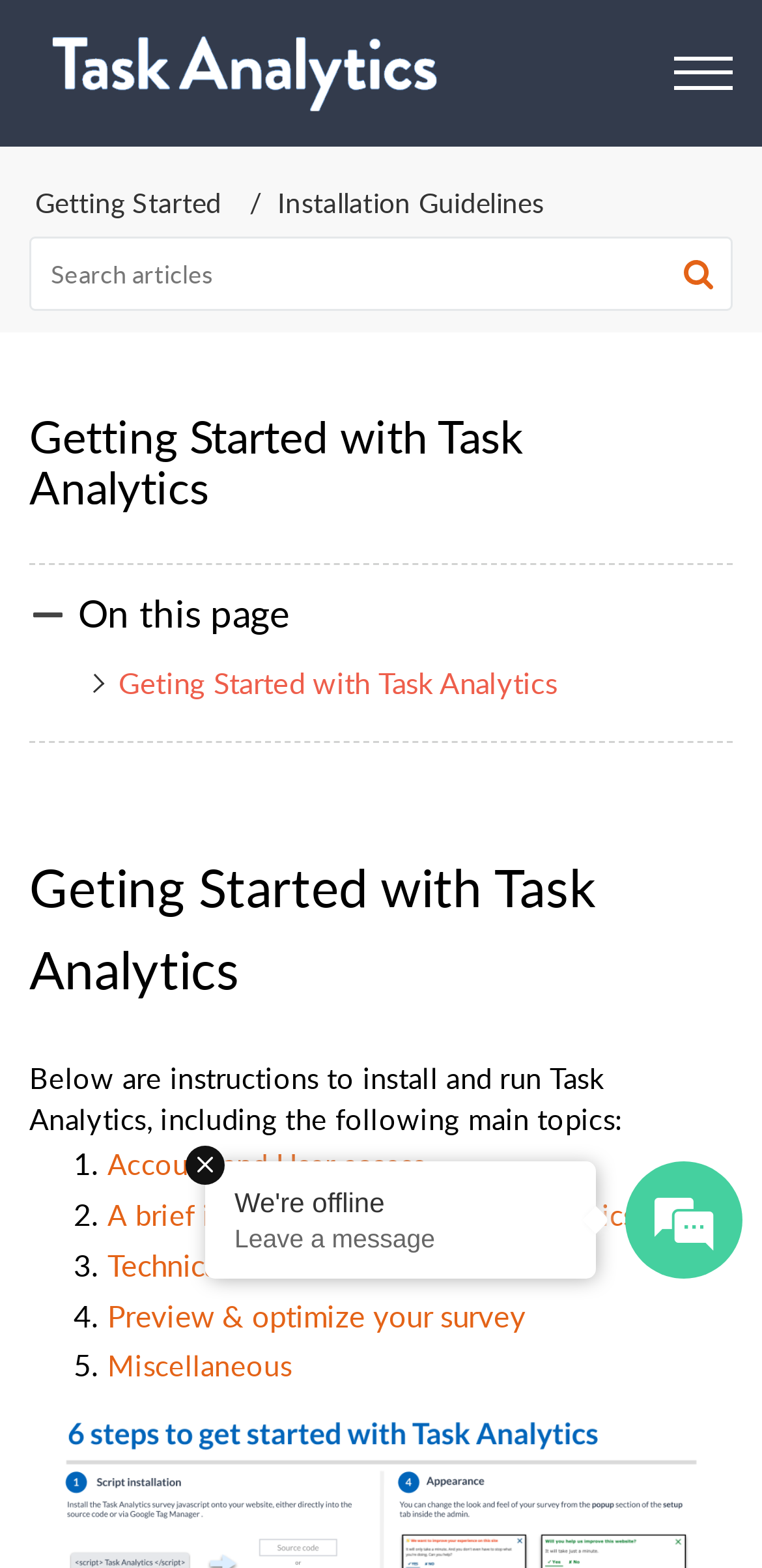Please locate the bounding box coordinates for the element that should be clicked to achieve the following instruction: "Click the Technical installation link". Ensure the coordinates are given as four float numbers between 0 and 1, i.e., [left, top, right, bottom].

[0.141, 0.794, 0.493, 0.819]